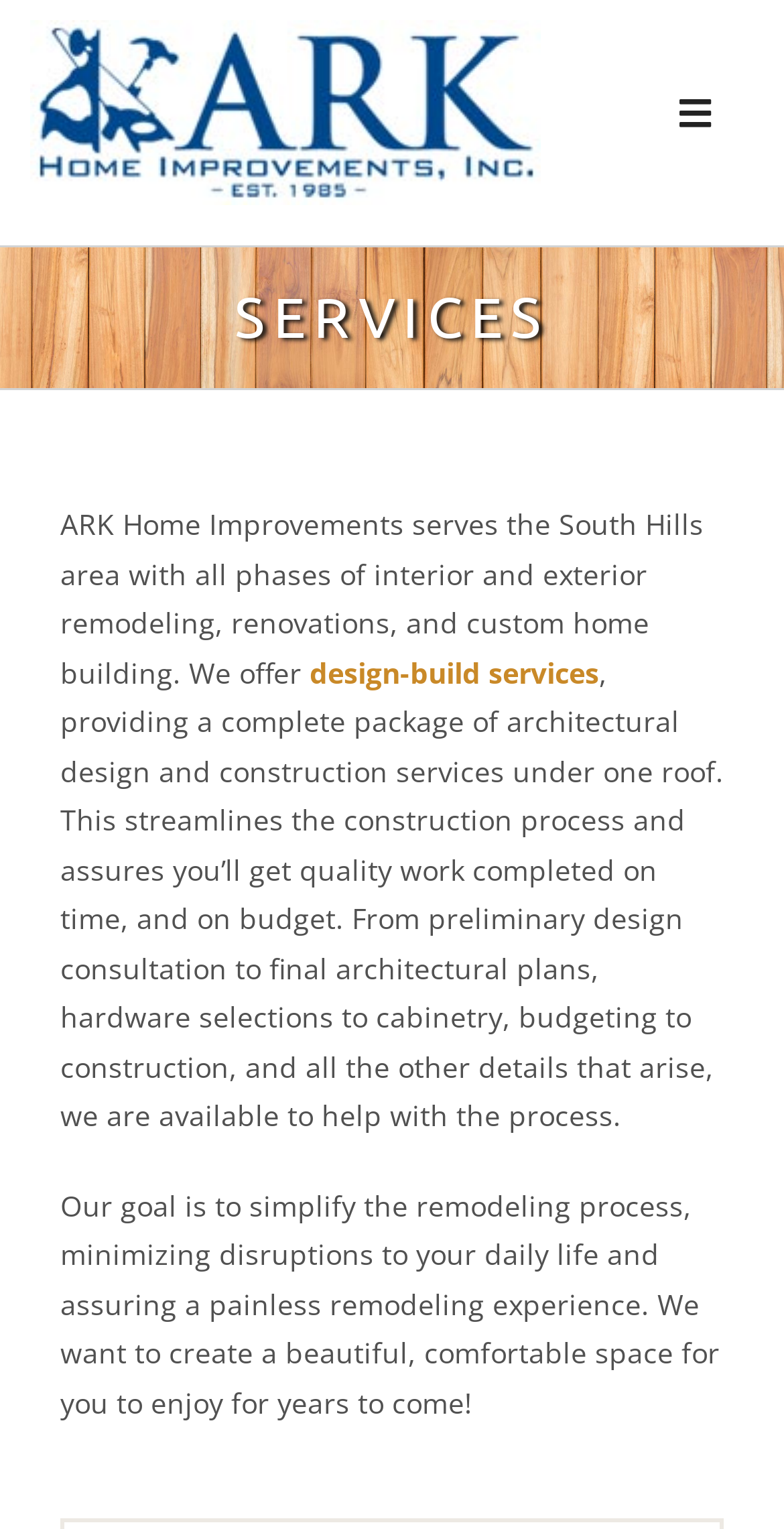Find the bounding box coordinates of the element to click in order to complete this instruction: "Go to Toronto Playgrounds Baseball Association homepage". The bounding box coordinates must be four float numbers between 0 and 1, denoted as [left, top, right, bottom].

None